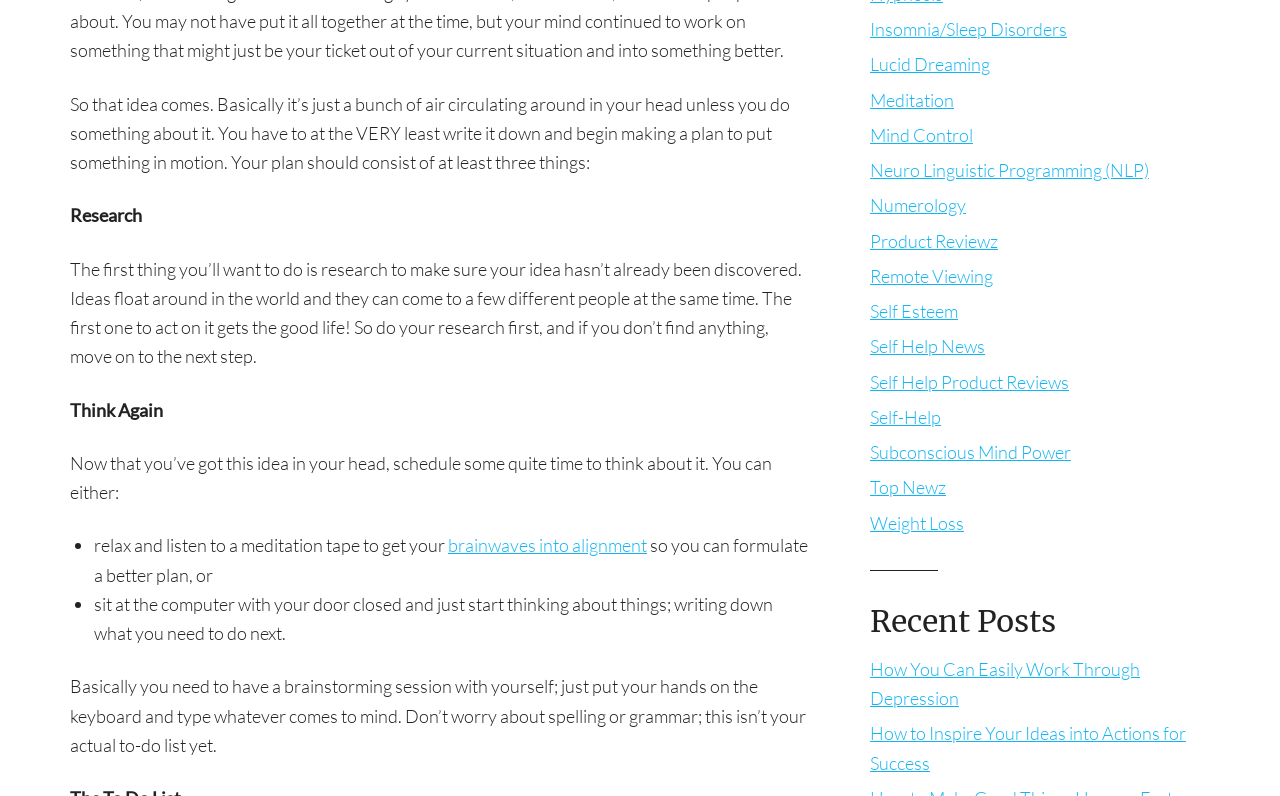Determine the bounding box coordinates for the UI element matching this description: "Self Help News".

[0.68, 0.421, 0.77, 0.449]